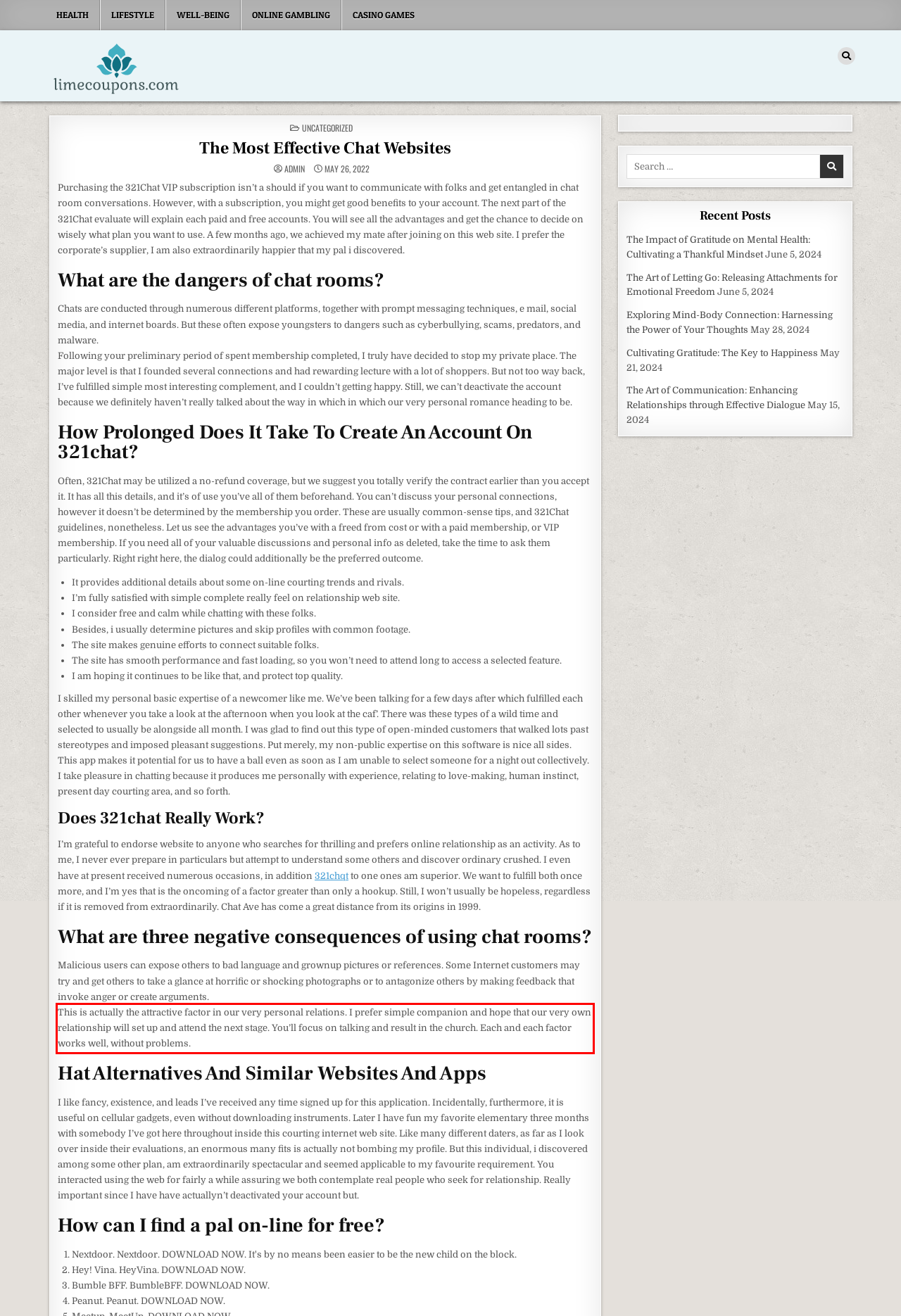Extract and provide the text found inside the red rectangle in the screenshot of the webpage.

This is actually the attractive factor in our very personal relations. I prefer simple companion and hope that our very own relationship will set up and attend the next stage. You’ll focus on talking and result in the church. Each and each factor works well, without problems.